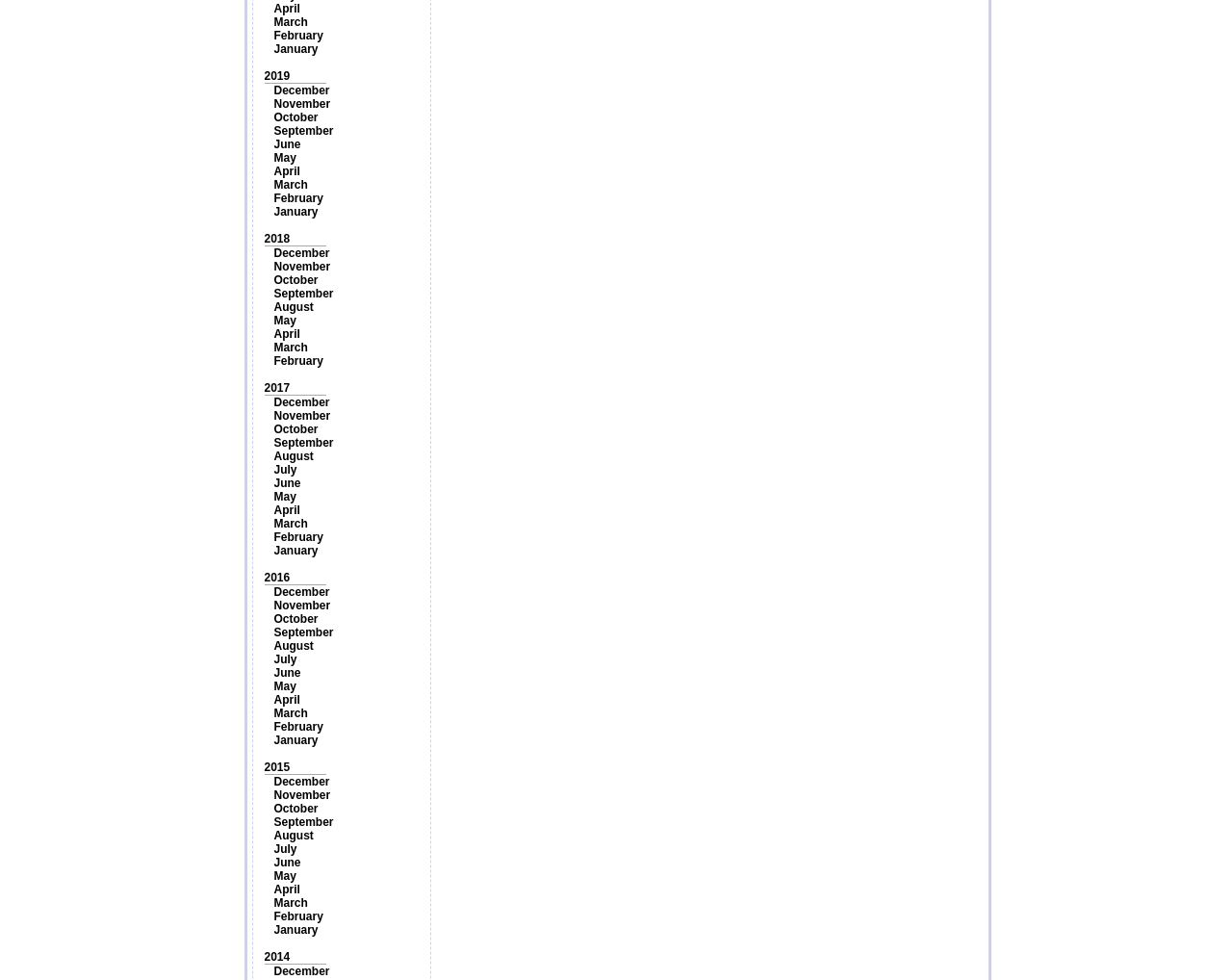Locate the bounding box coordinates of the element that should be clicked to execute the following instruction: "Go to 2018".

[0.214, 0.237, 0.235, 0.25]